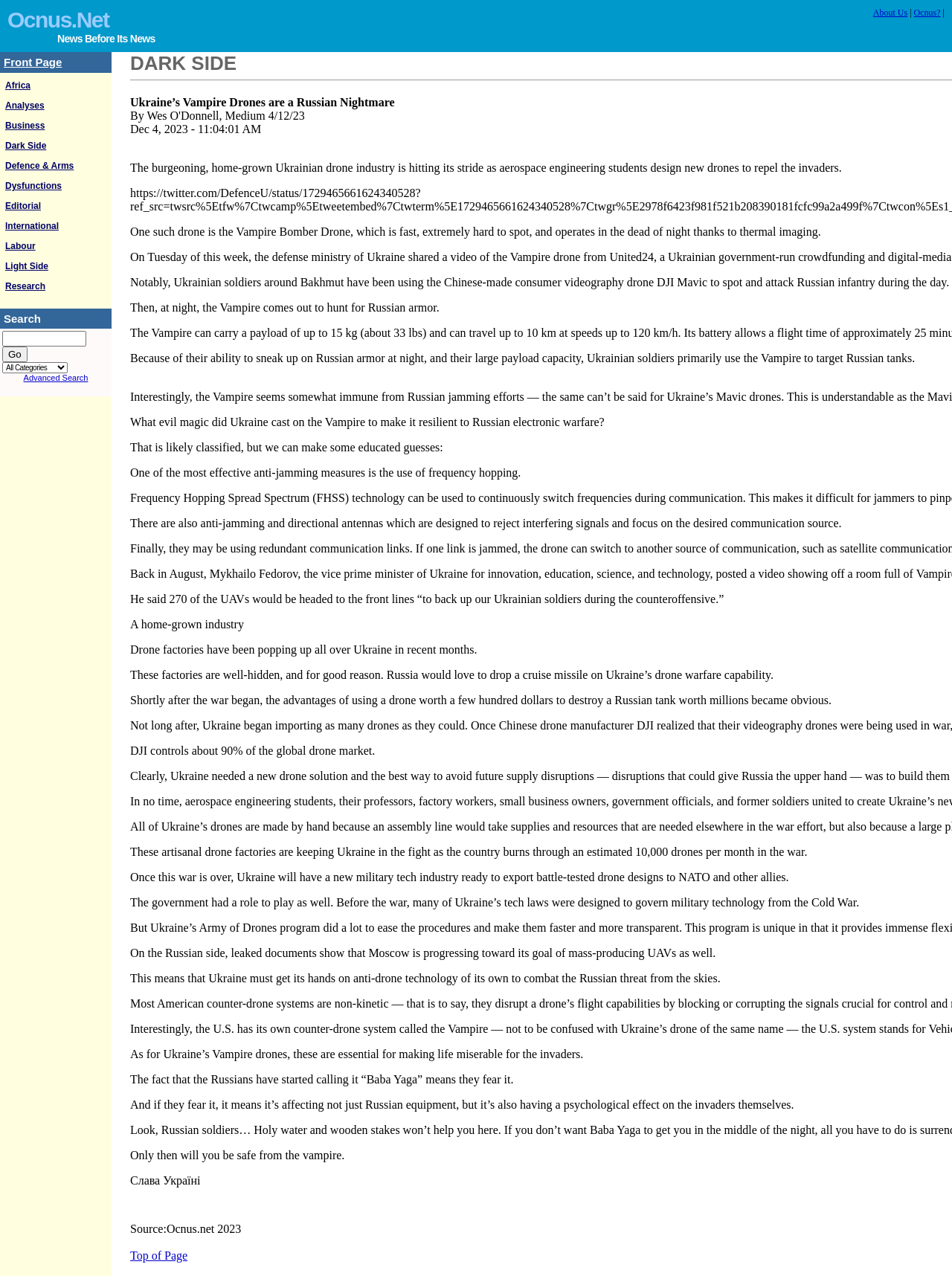Locate the bounding box coordinates of the clickable part needed for the task: "Explore the 'Analyses' section".

[0.005, 0.079, 0.047, 0.087]